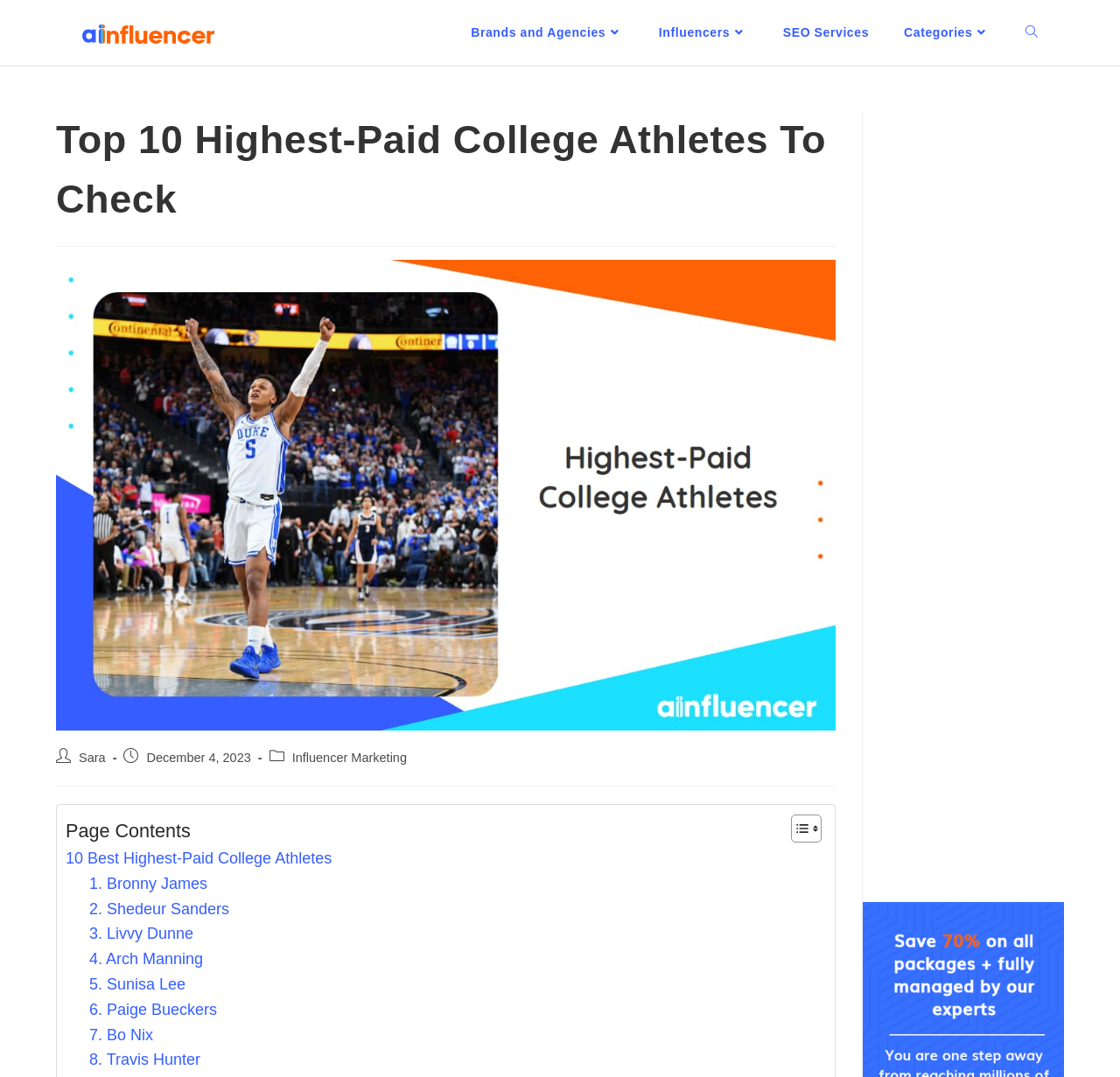What is the name of the first athlete listed?
Look at the screenshot and provide an in-depth answer.

The first link in the list of athletes has the text '1. Bronny James', which indicates that Bronny James is the first athlete listed on the webpage.